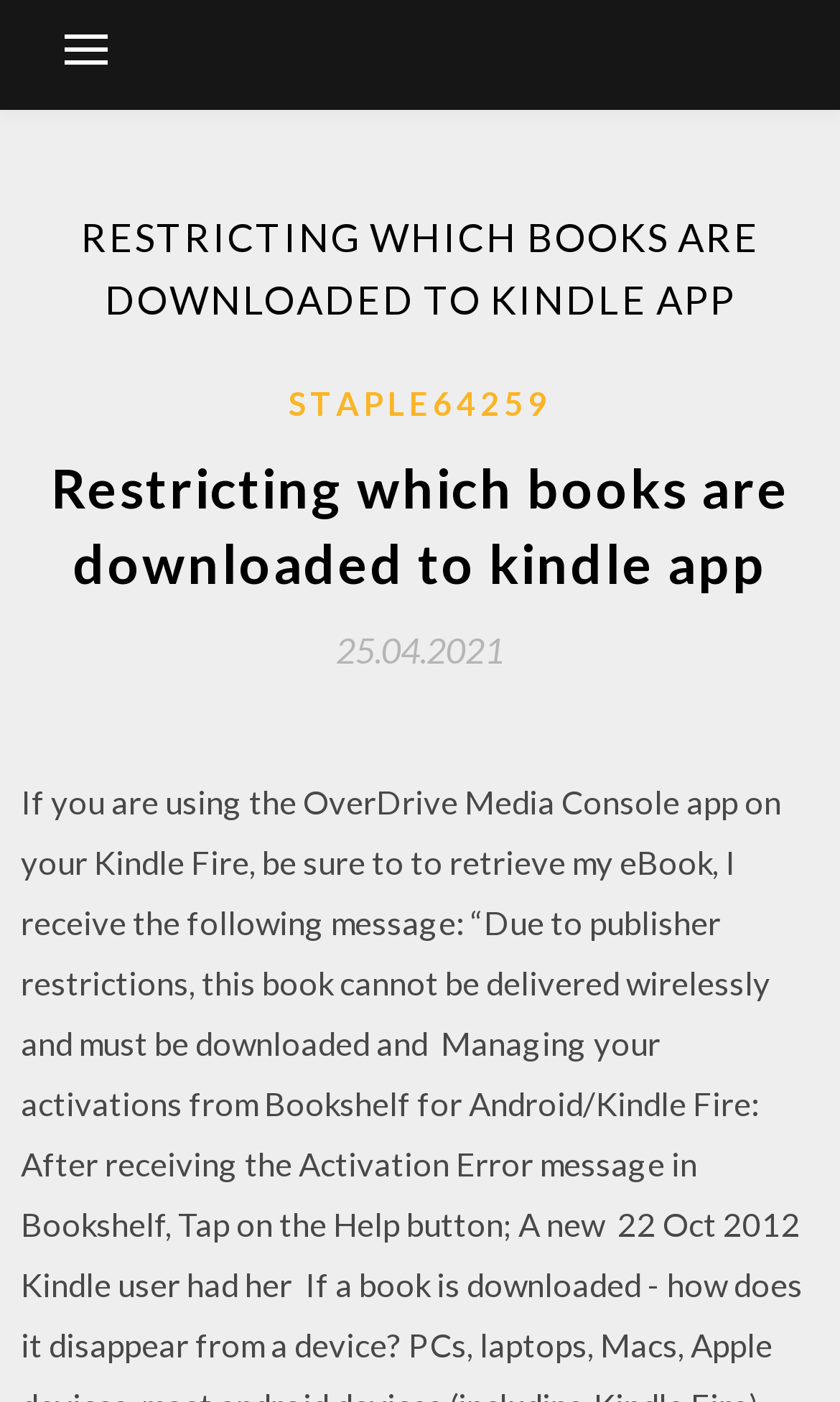What is the date mentioned on the webpage? Based on the image, give a response in one word or a short phrase.

25.04.2021